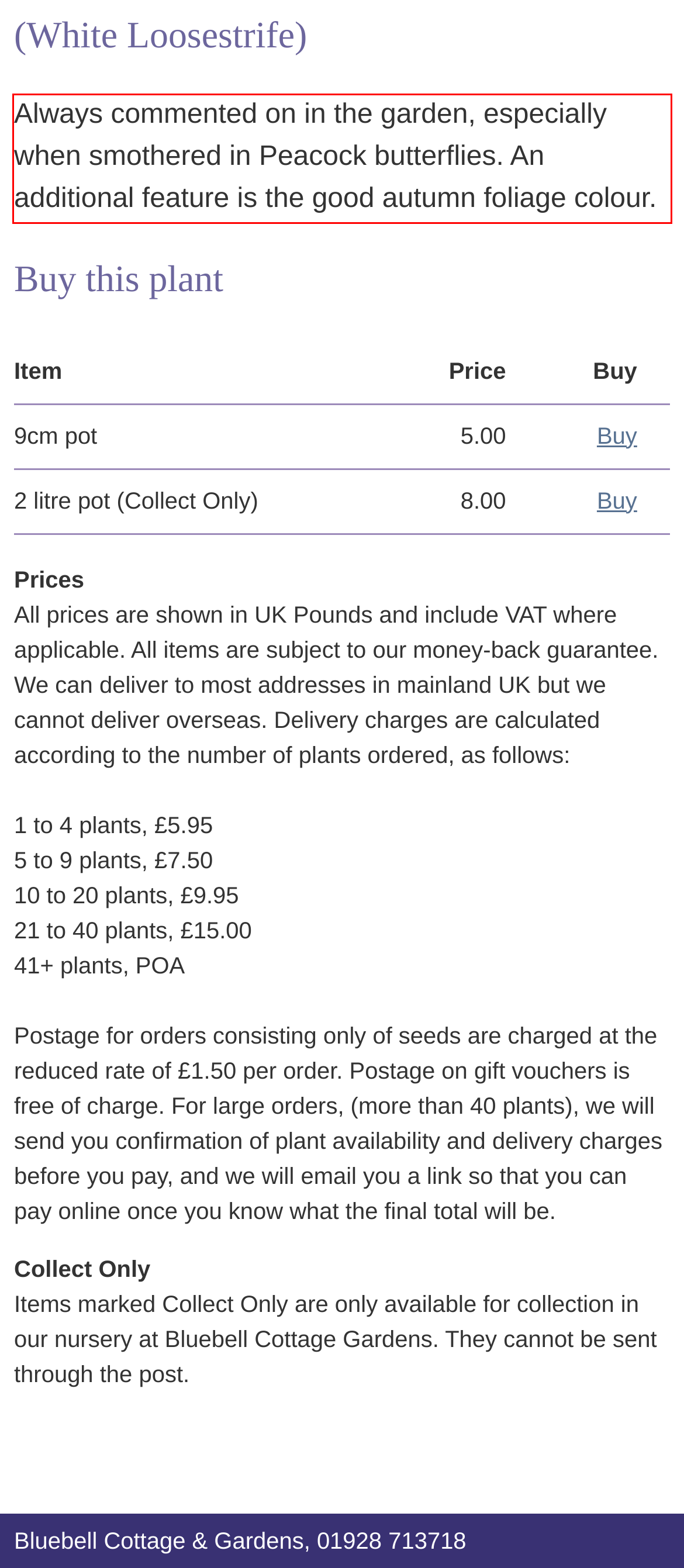Analyze the screenshot of the webpage and extract the text from the UI element that is inside the red bounding box.

Always commented on in the garden, especially when smothered in Peacock butterflies. An additional feature is the good autumn foliage colour.